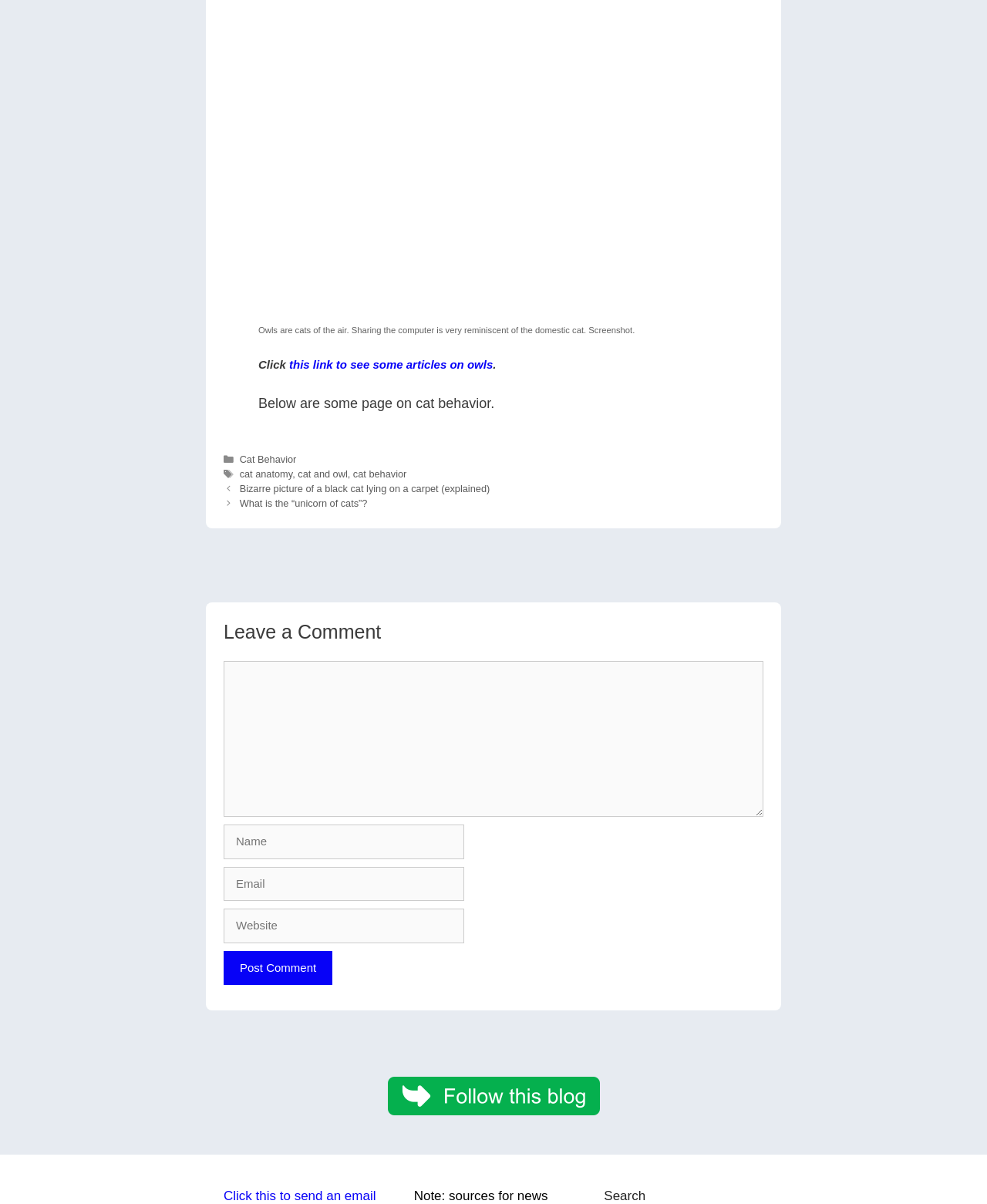Identify the bounding box coordinates of the clickable section necessary to follow the following instruction: "Click on the link about cat anatomy". The coordinates should be presented as four float numbers from 0 to 1, i.e., [left, top, right, bottom].

[0.243, 0.389, 0.296, 0.398]